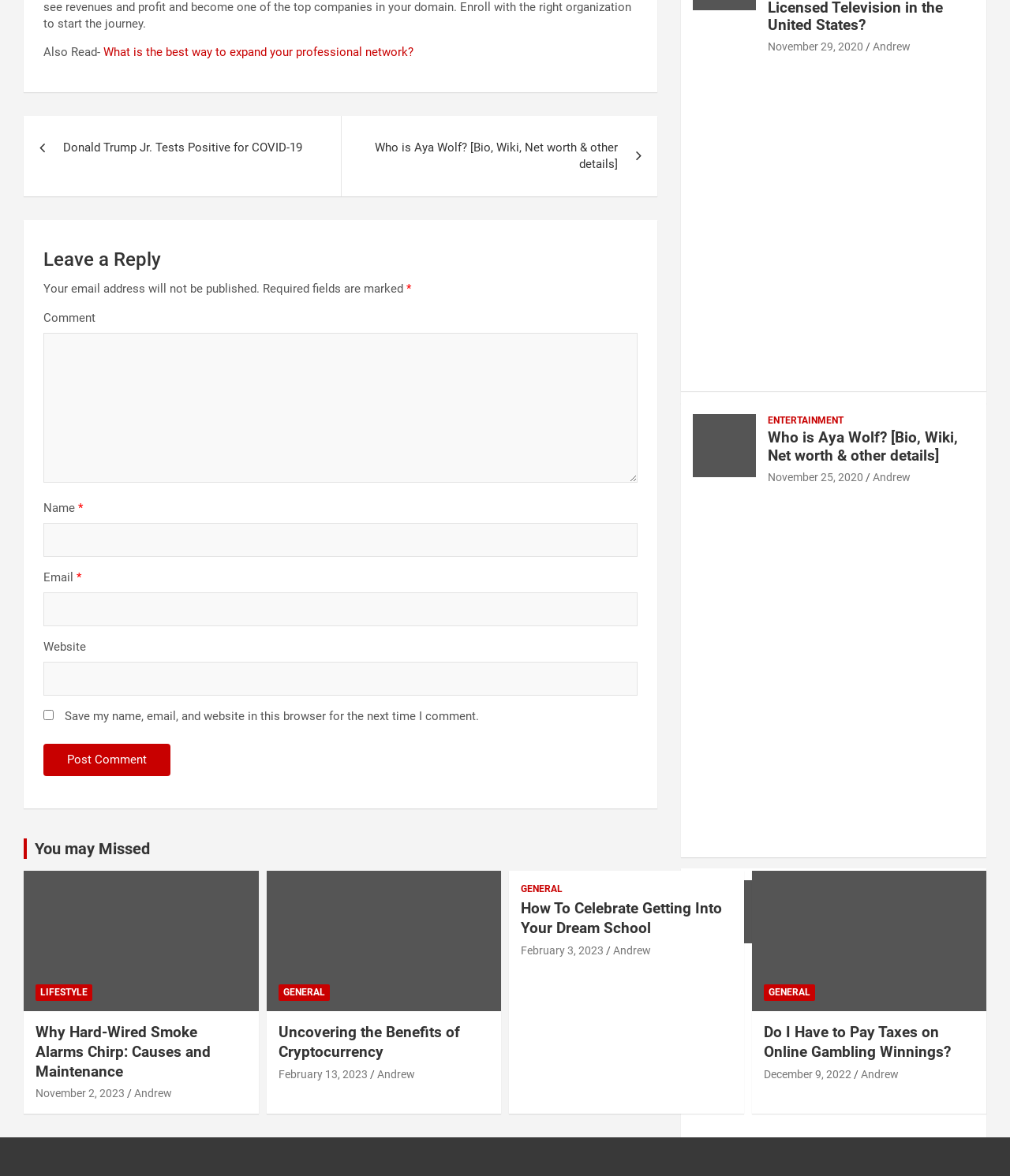What is the purpose of the checkbox 'Save my name, email, and website in this browser for the next time I comment'?
Answer with a single word or phrase by referring to the visual content.

To save user information